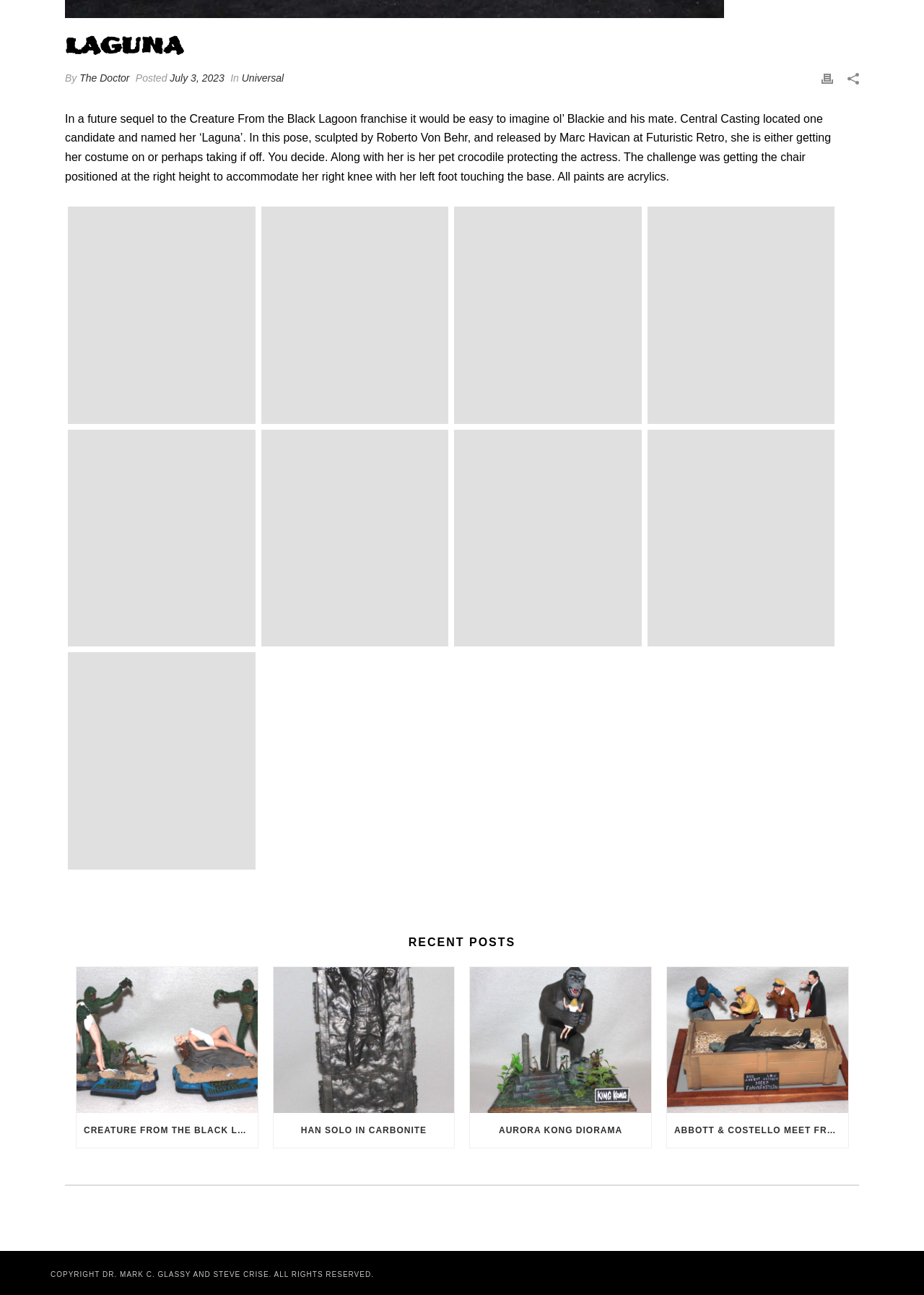Locate the bounding box coordinates of the area that needs to be clicked to fulfill the following instruction: "Explore the post 'Creature From the Black Lagoon'". The coordinates should be in the format of four float numbers between 0 and 1, namely [left, top, right, bottom].

[0.083, 0.747, 0.279, 0.859]